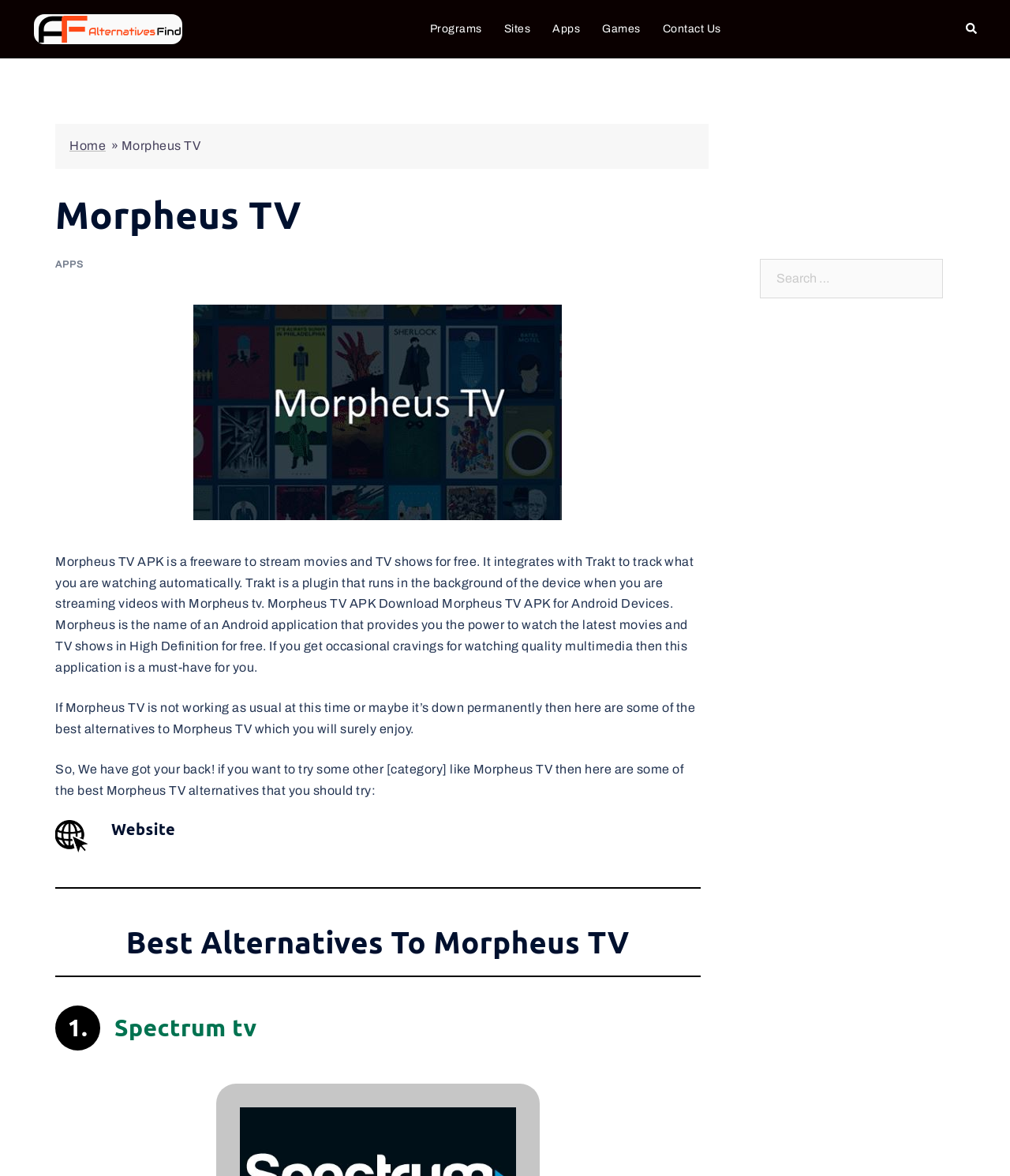Using the element description Contact Us, predict the bounding box coordinates for the UI element. Provide the coordinates in (top-left x, top-left y, bottom-right x, bottom-right y) format with values ranging from 0 to 1.

[0.656, 0.017, 0.714, 0.033]